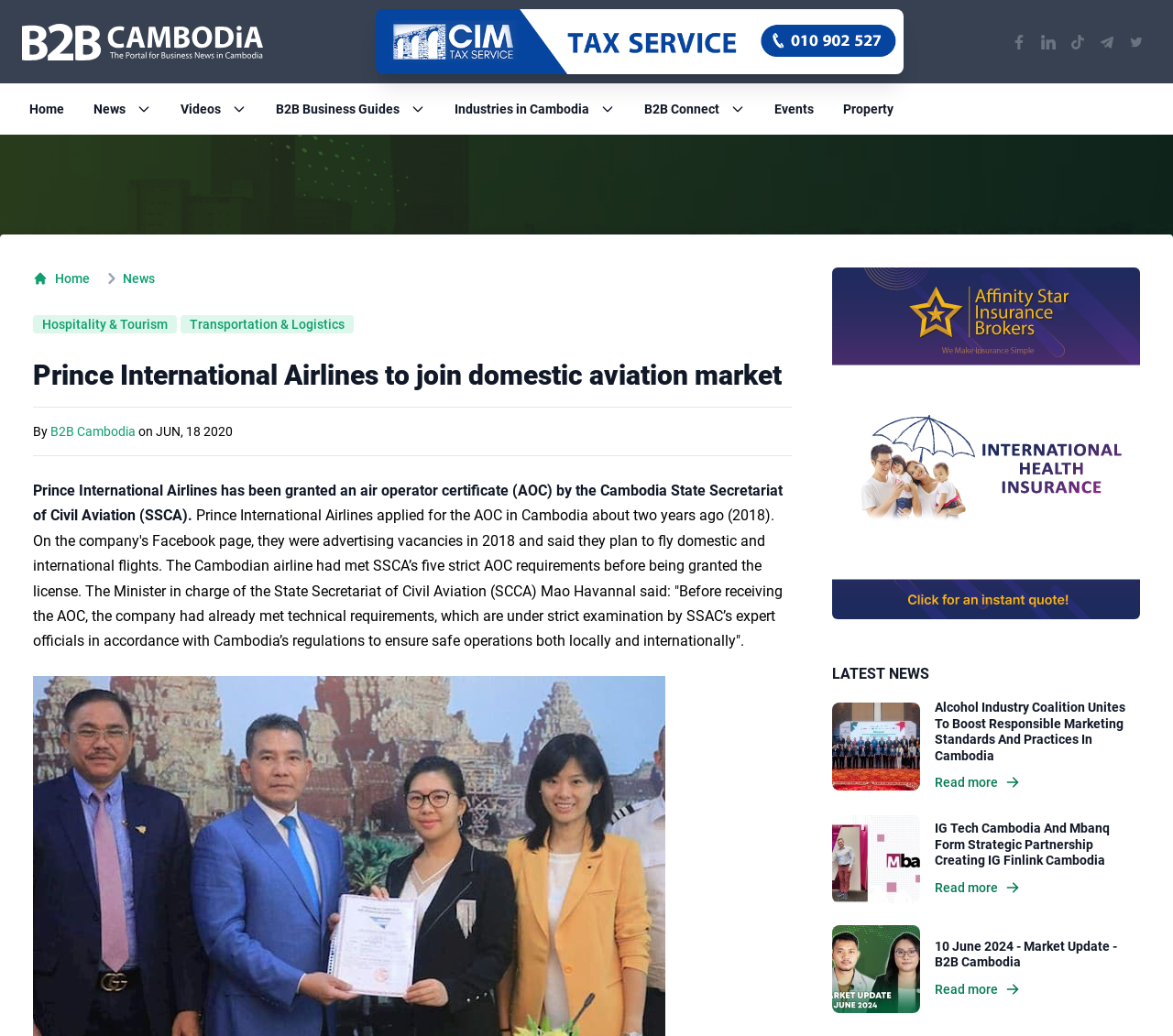Identify the bounding box coordinates for the element that needs to be clicked to fulfill this instruction: "Visit our Facebook page". Provide the coordinates in the format of four float numbers between 0 and 1: [left, top, right, bottom].

[0.856, 0.026, 0.881, 0.055]